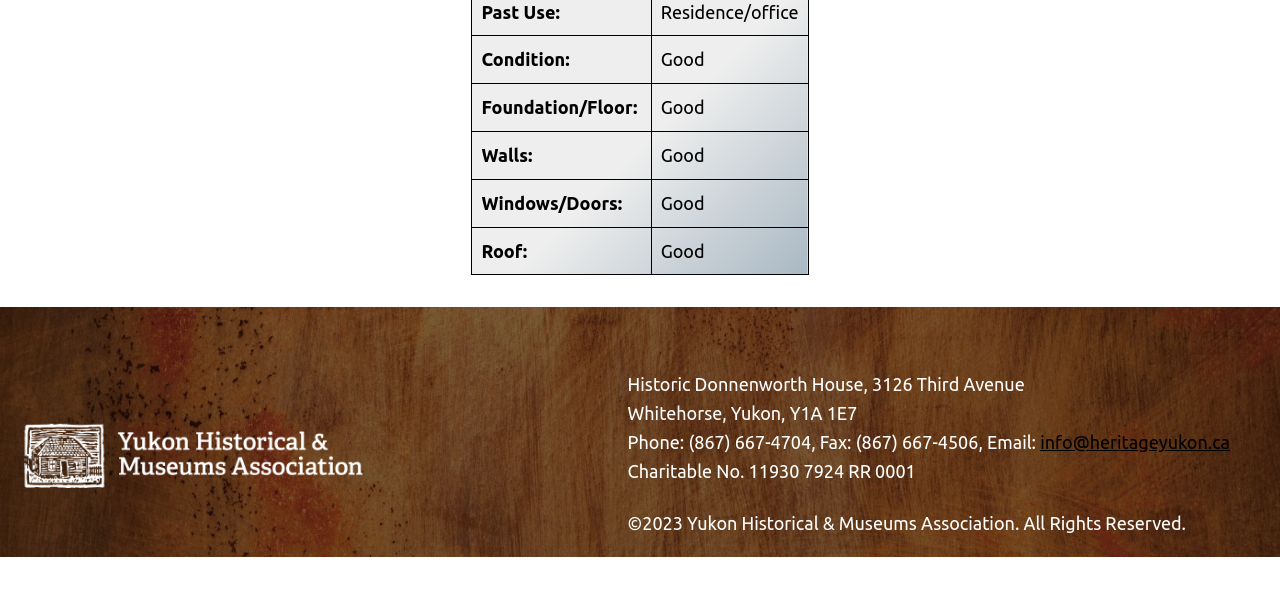Find and provide the bounding box coordinates for the UI element described here: "info@heritageyukon.ca". The coordinates should be given as four float numbers between 0 and 1: [left, top, right, bottom].

[0.813, 0.718, 0.961, 0.752]